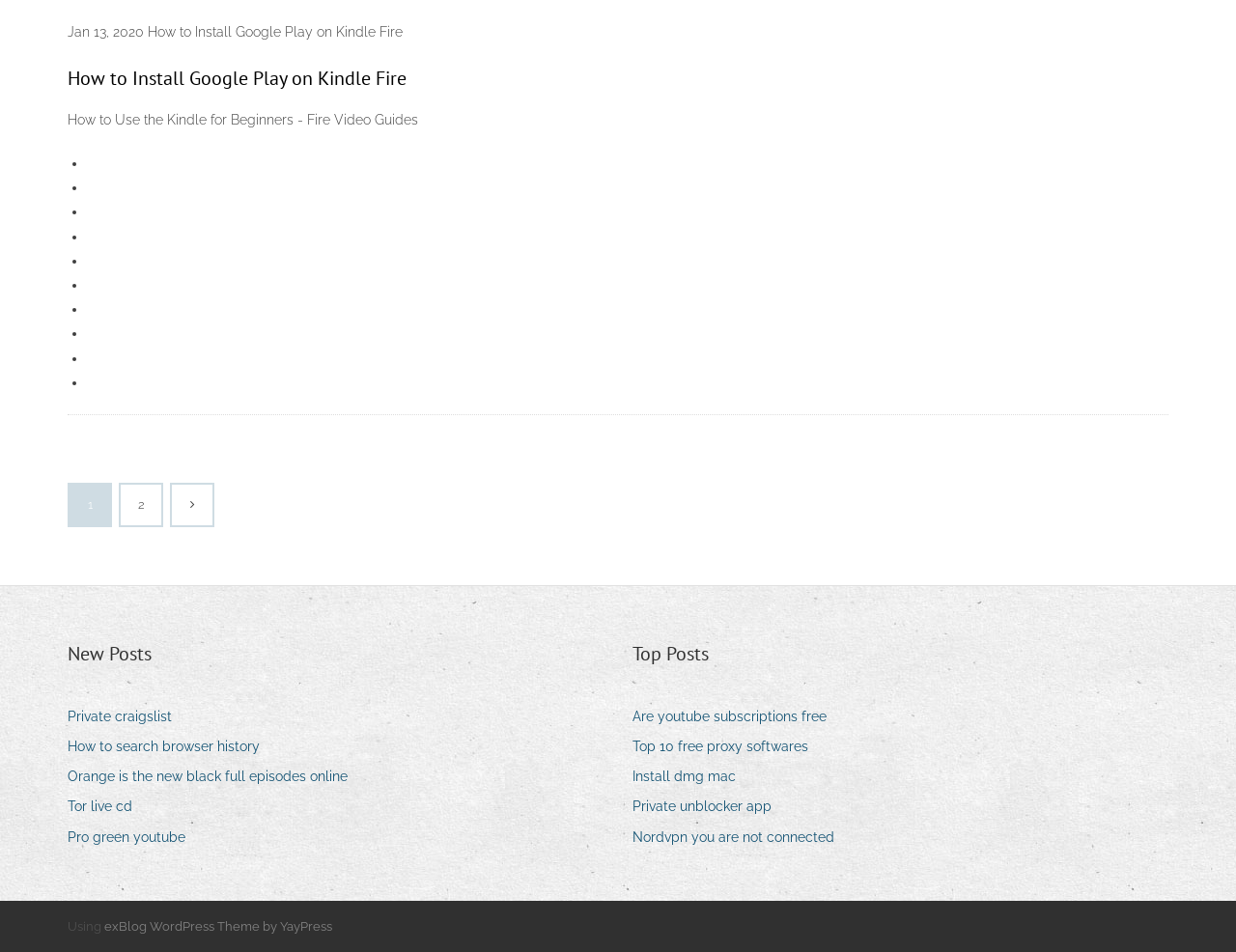Identify the bounding box of the UI element described as follows: "Top 10 free proxy softwares". Provide the coordinates as four float numbers in the range of 0 to 1 [left, top, right, bottom].

[0.512, 0.771, 0.665, 0.798]